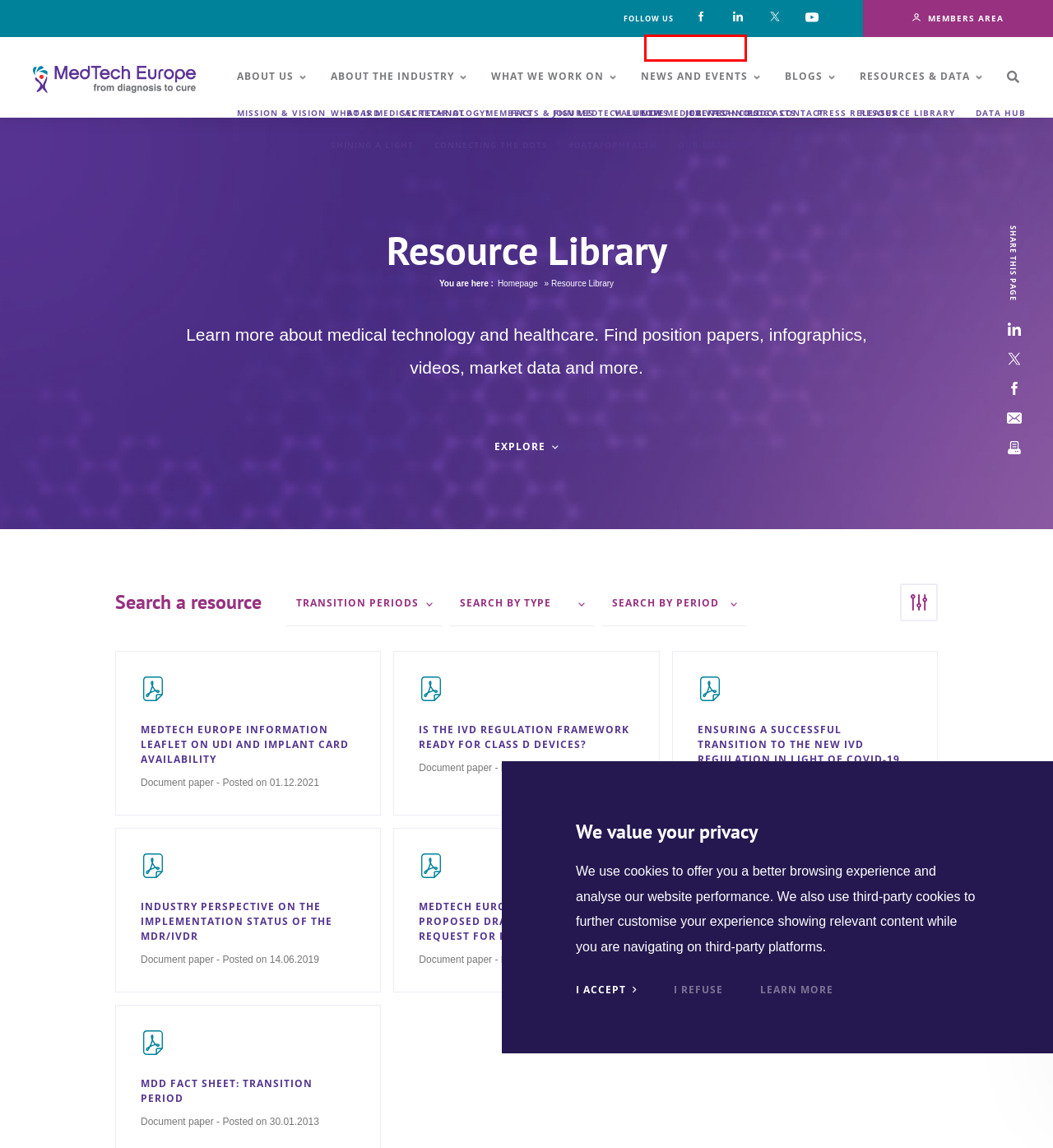You are given a screenshot depicting a webpage with a red bounding box around a UI element. Select the description that best corresponds to the new webpage after clicking the selected element. Here are the choices:
A. About the industry - MedTech Europe
B. MedTech Europe, from diagnosis to cure - Homepage
C. News and events - MedTech Europe, from diagnosis to cure
D. Innovative Health Initiative (IHI) - MedTech Europe
E. Homecare & Community Care - MedTech Europe, from diagnosis to cure
F. A platform for dialogue about medical technologies - MedTech Views
G. Orthopaedic - MedTech Europe, from diagnosis to cure
H. What we work on - MedTech Europe, from diagnosis to cure

G